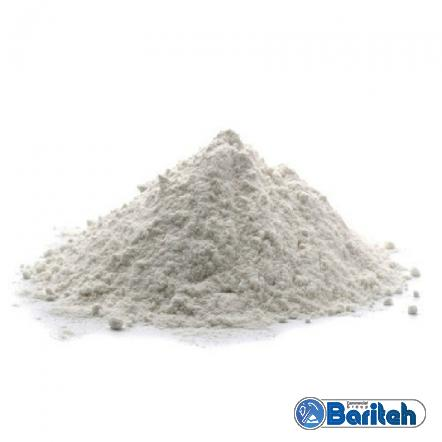What is the texture of the bentonite clay?
Please provide a single word or phrase as your answer based on the screenshot.

Powdery